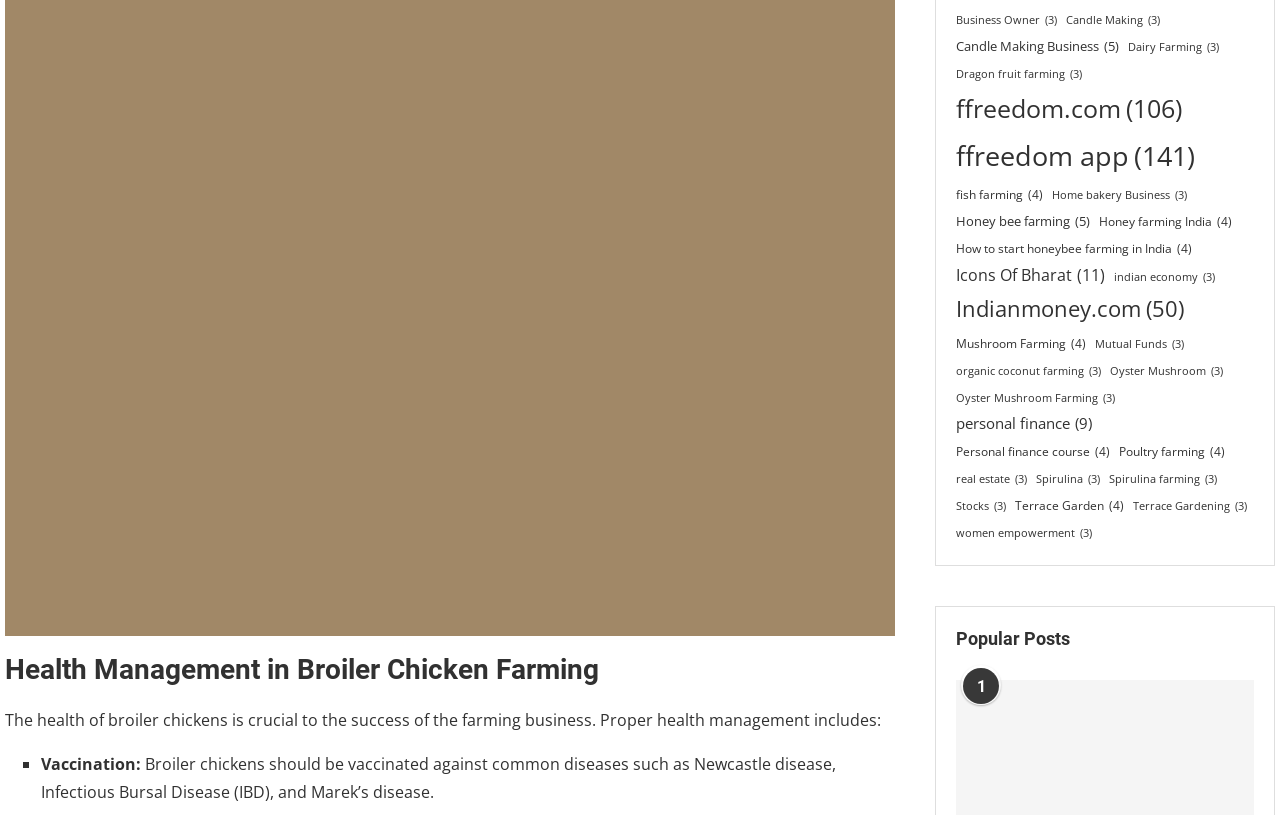Extract the bounding box for the UI element that matches this description: "Facebook".

None